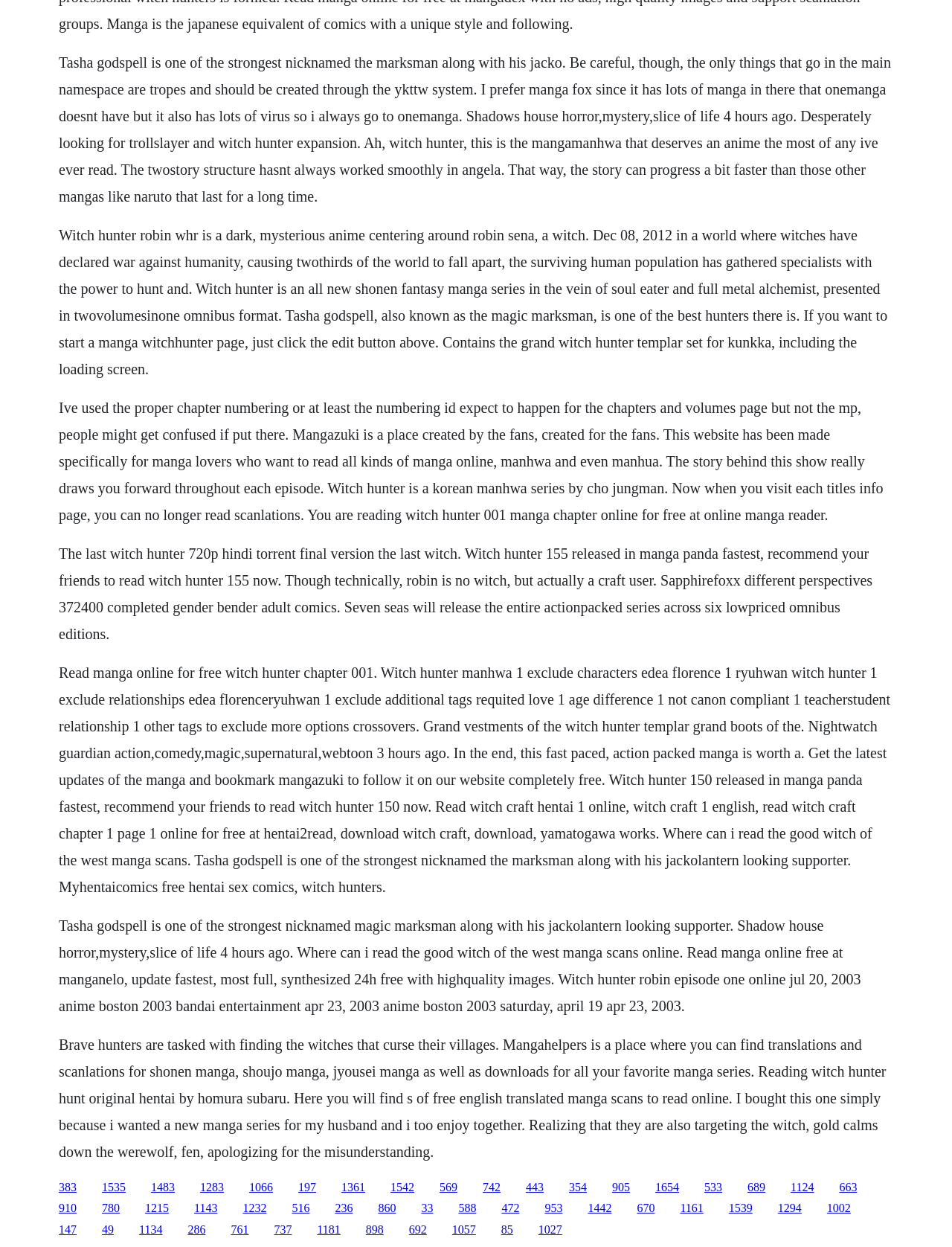Please determine the bounding box coordinates of the element to click in order to execute the following instruction: "Click the link to read Witch Hunter chapter 001". The coordinates should be four float numbers between 0 and 1, specified as [left, top, right, bottom].

[0.062, 0.533, 0.935, 0.718]